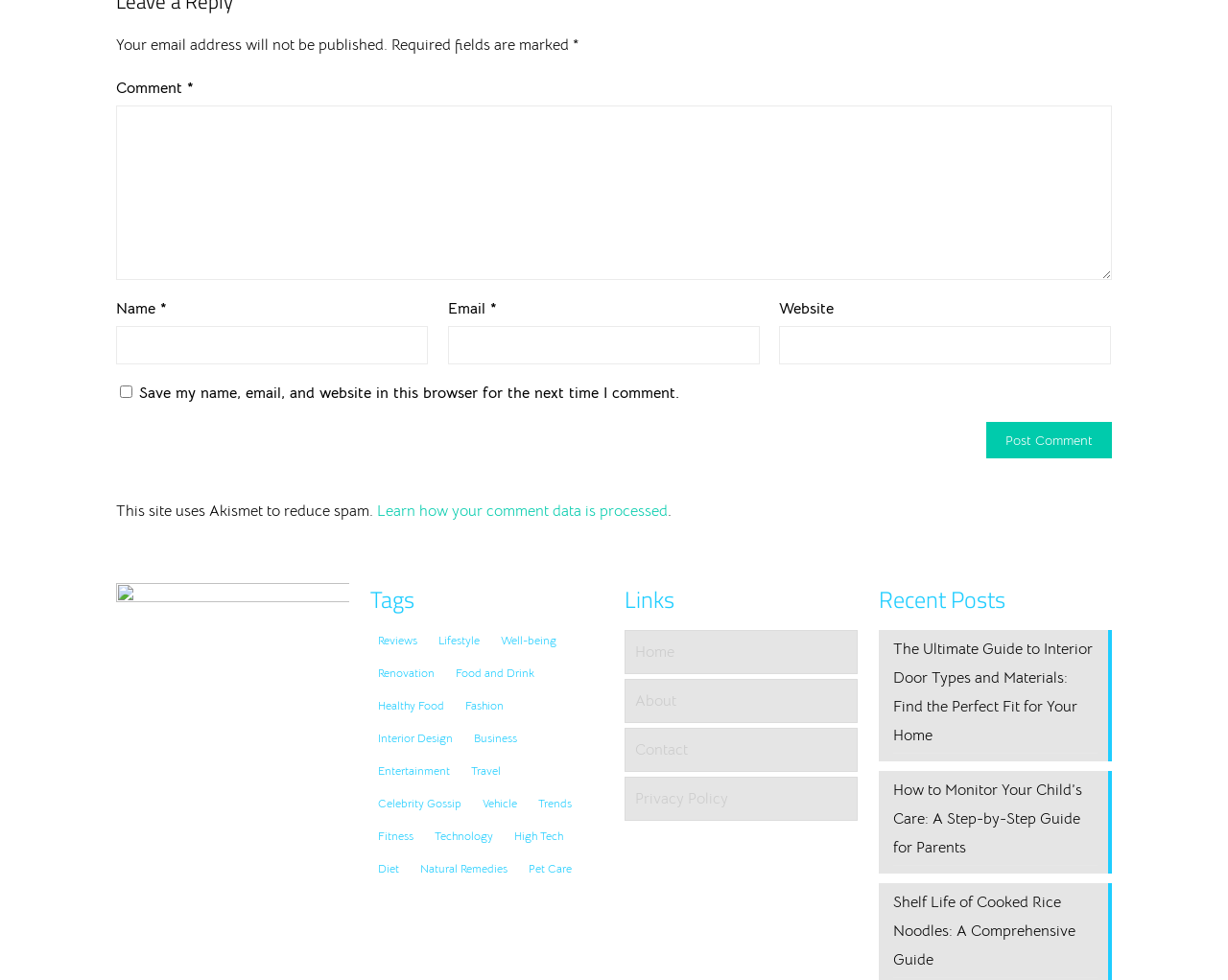What is the category of the link 'Well-being'?
Based on the screenshot, give a detailed explanation to answer the question.

The link 'Well-being' is located in a section with other links such as 'Reviews', 'Lifestyle', and 'Renovation', suggesting that it is a category within the lifestyle section.